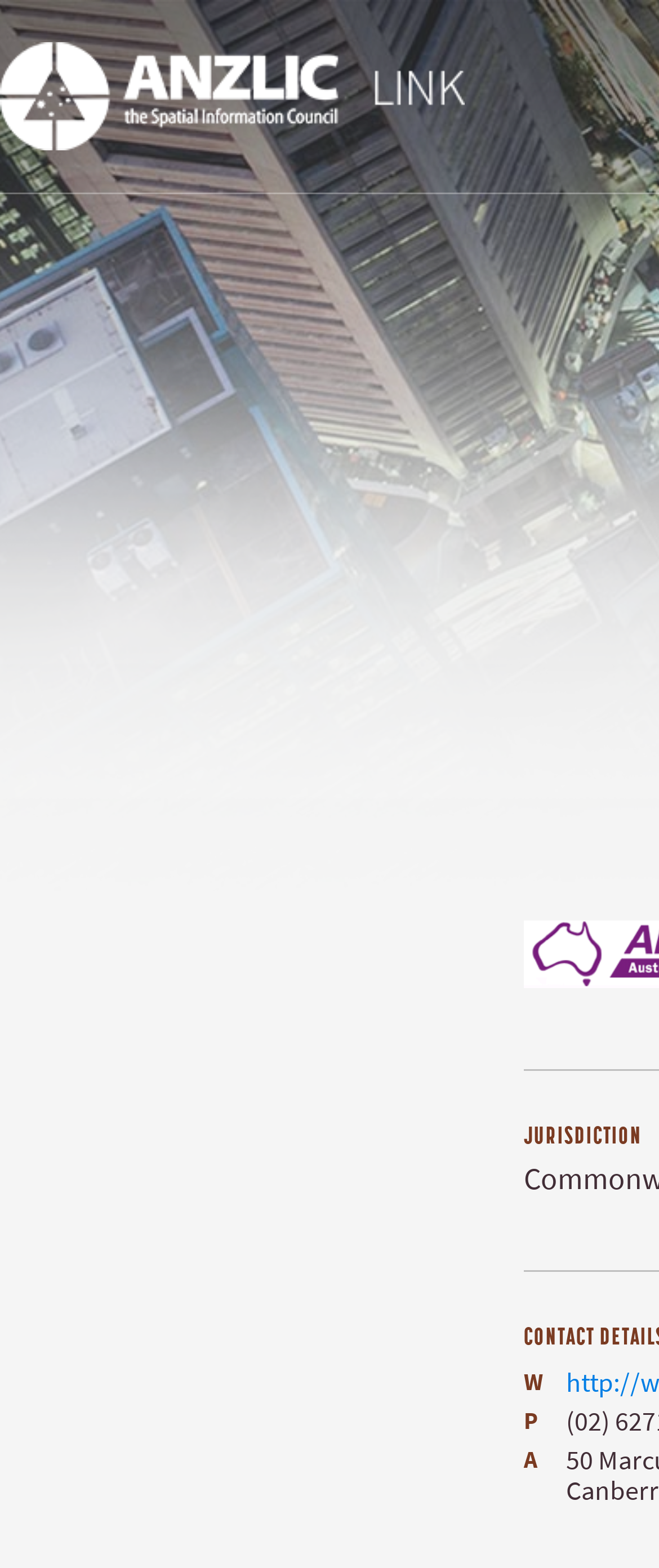What are the last three characters of the platform's name? Based on the image, give a response in one word or a short phrase.

ION